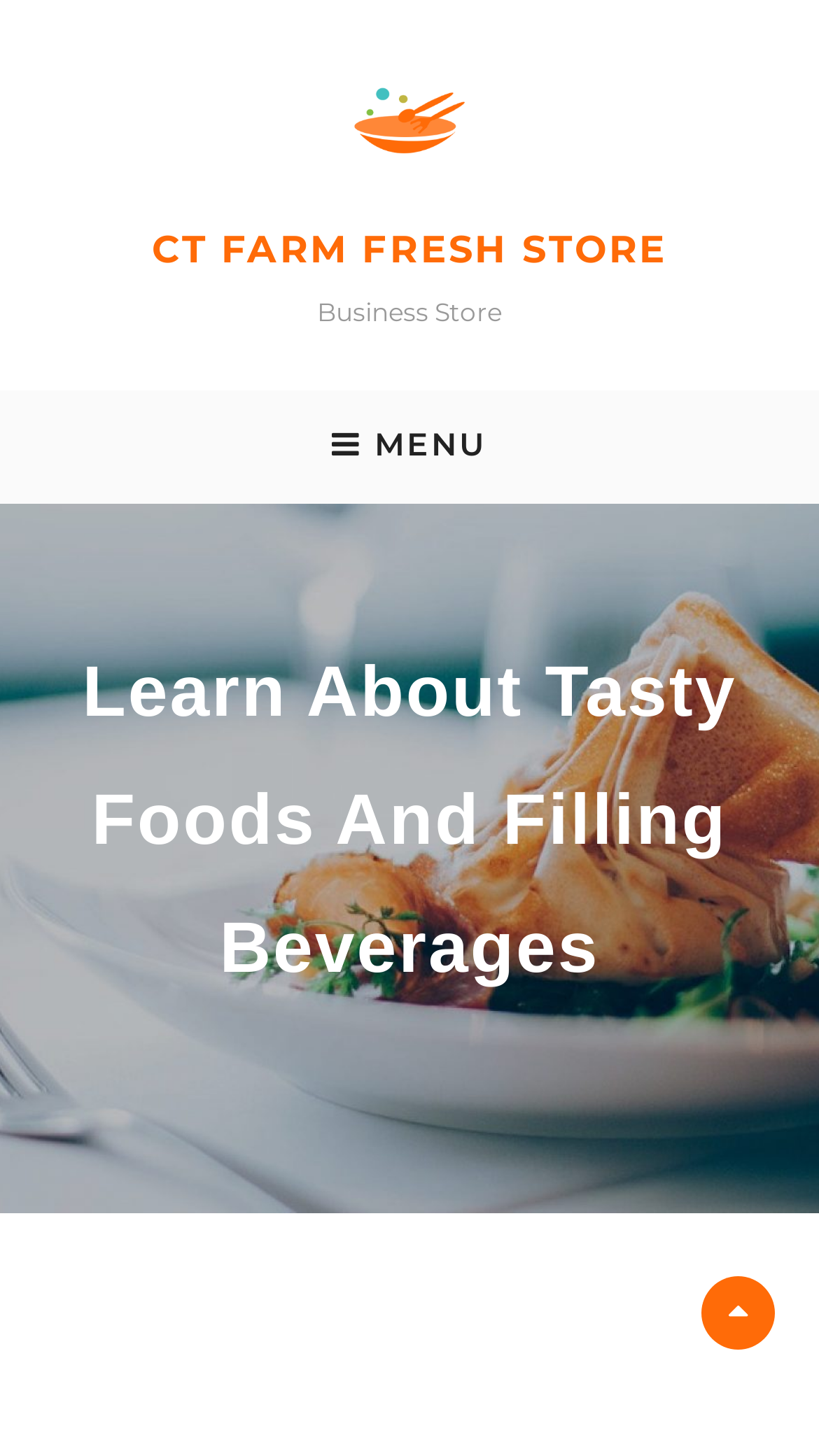Provide a comprehensive caption for the webpage.

The webpage is about culinary journeys and gourmet food, as indicated by the meta description. At the top-left corner, there is a link and an image with the text "CT Farm Fresh Store", which appears to be the logo of the website. Below the logo, there is a larger link with the same text "CT FARM FRESH STORE" that spans across most of the width of the page.

To the right of the logo, there is a static text "Business Store" that provides additional context about the website. Next to it, there is a button labeled "MENU" that, when expanded, controls the primary menu.

The main heading of the webpage, "Learn About Tasty Foods And Filling Beverages", is prominently displayed in the middle of the page, taking up a significant amount of vertical space. At the bottom of the page, there is a static text "BY" that appears to be a credit or attribution for the content.

There is also a hidden link with the text "Scroll Up" at the bottom-right corner of the page, which is not visible by default. Overall, the webpage has a clean and organized layout, with a focus on gourmet food and beverages.